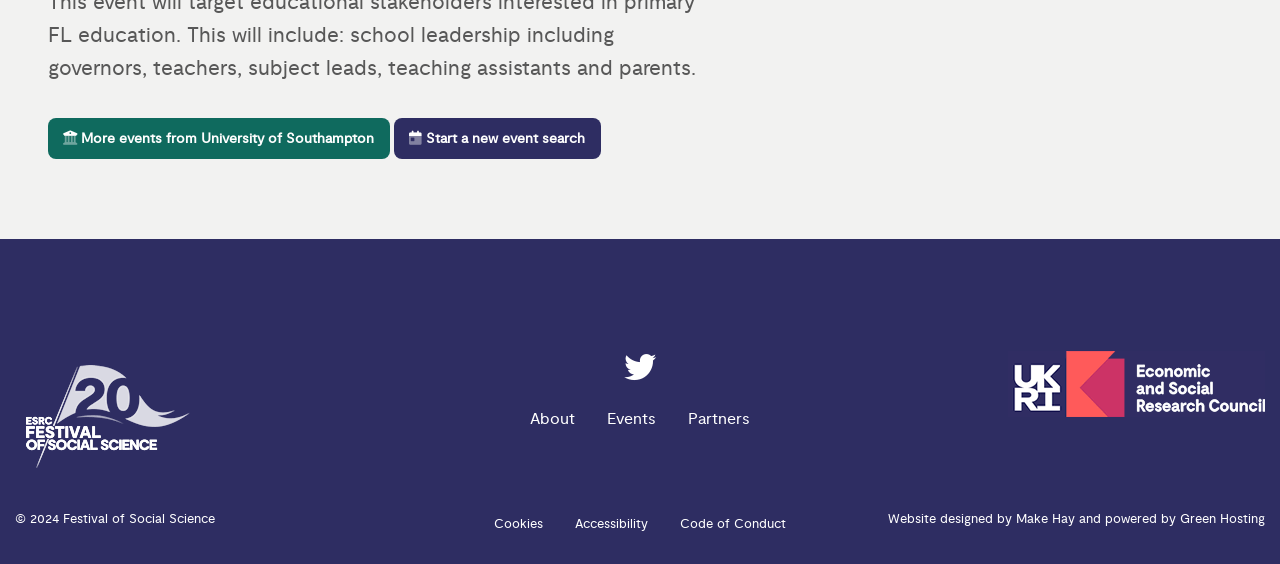Kindly determine the bounding box coordinates for the area that needs to be clicked to execute this instruction: "Follow ESRC on Twitter".

[0.488, 0.646, 0.512, 0.682]